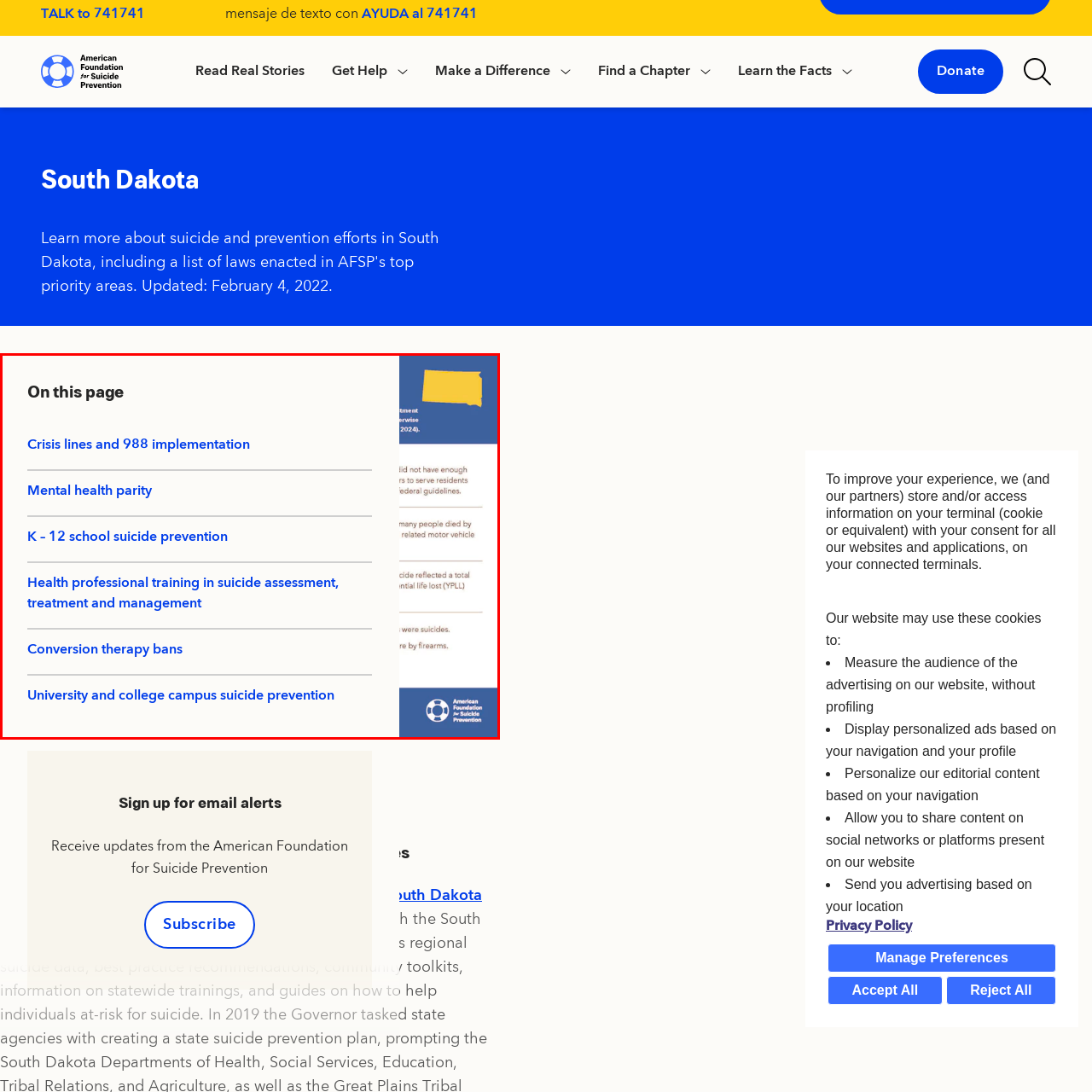Focus on the area highlighted by the red bounding box and give a thorough response to the following question, drawing from the image: What is the title of the first section outlined in the 'On this page' section?

The 'On this page' section provides an outline of key topics, and the first section listed is titled 'Crisis lines and 988 implementation', which is likely related to suicide prevention initiatives in South Dakota.